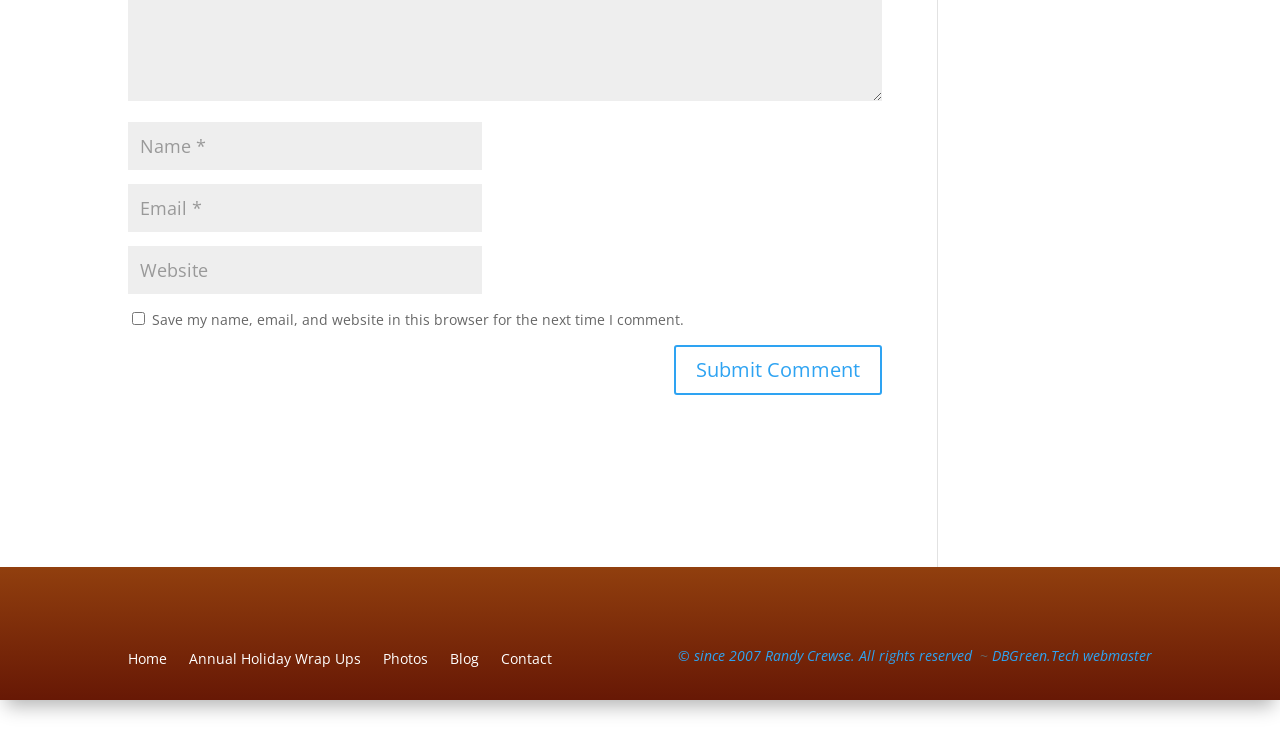Find the bounding box coordinates of the area that needs to be clicked in order to achieve the following instruction: "Input your email". The coordinates should be specified as four float numbers between 0 and 1, i.e., [left, top, right, bottom].

[0.1, 0.25, 0.377, 0.315]